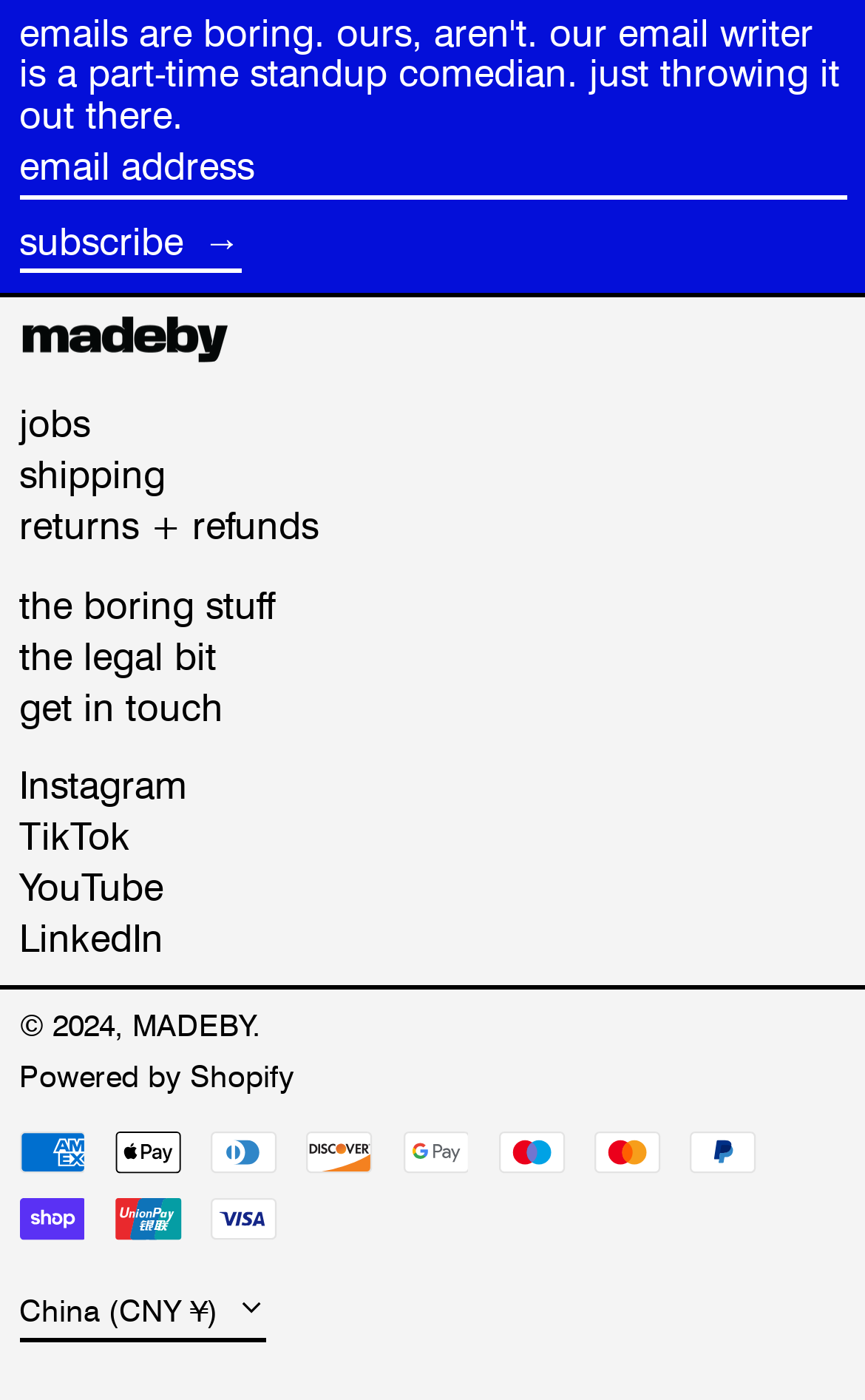Extract the bounding box coordinates for the UI element described as: "get in touch".

[0.022, 0.486, 0.258, 0.521]